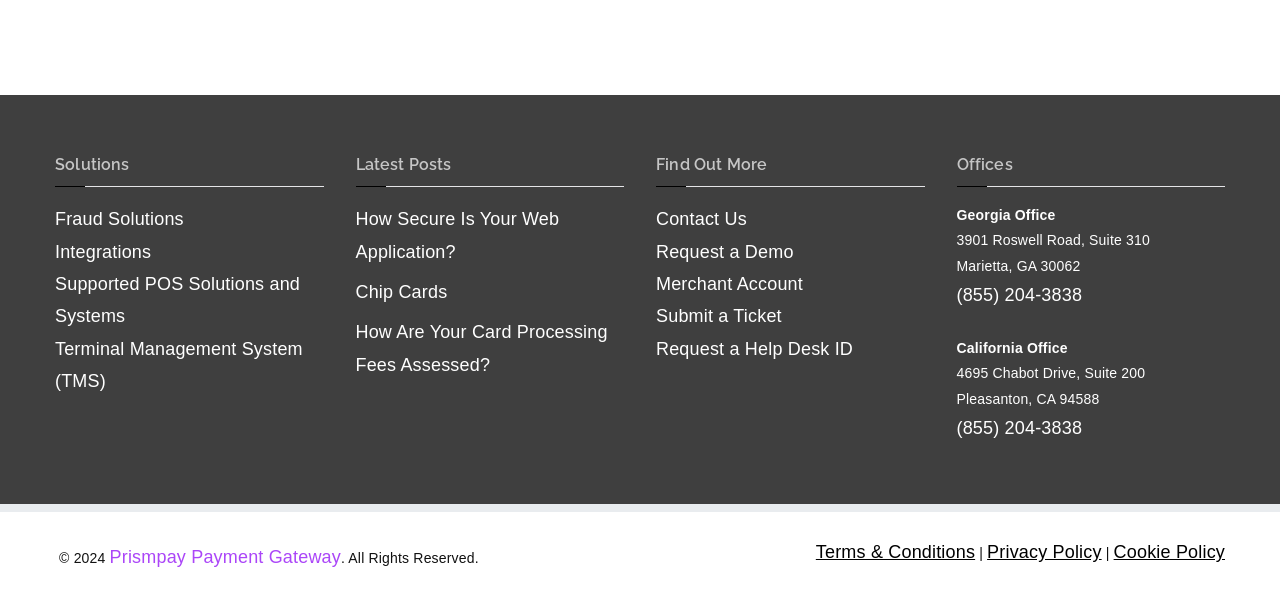How many offices are listed on the webpage? Analyze the screenshot and reply with just one word or a short phrase.

2